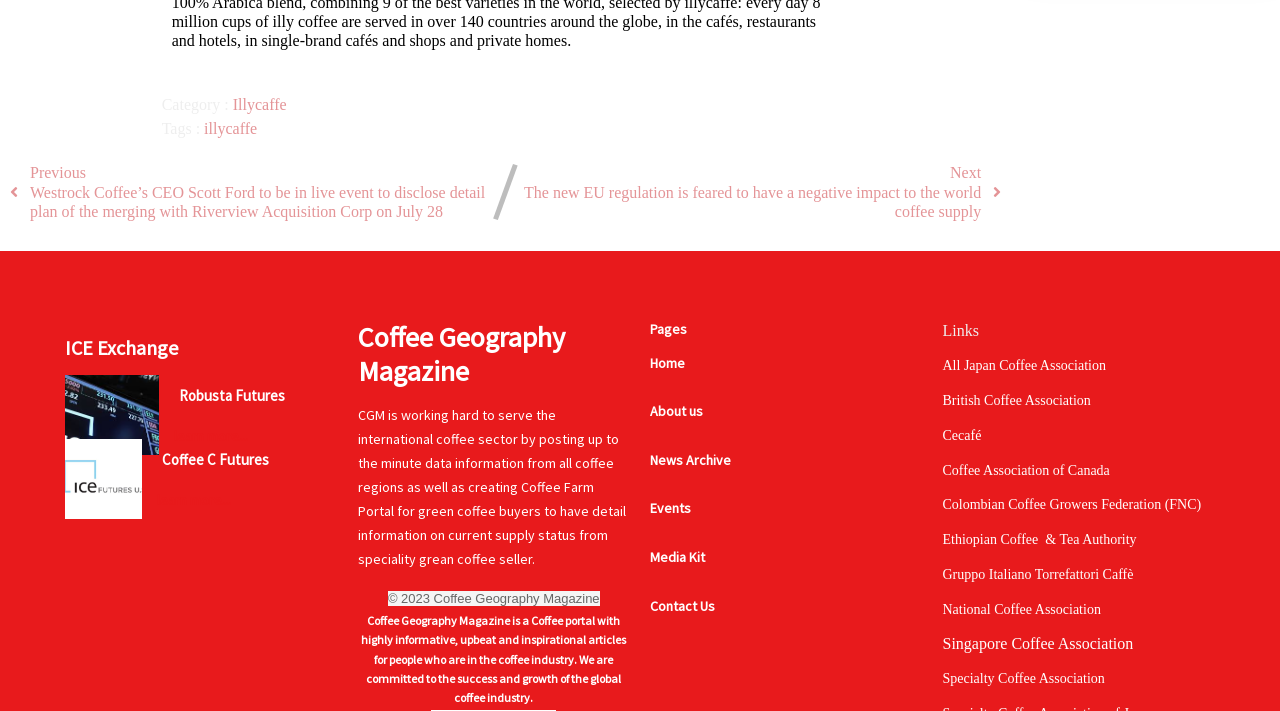Provide a short answer to the following question with just one word or phrase: What is the topic of the event mentioned on the webpage?

Merging with Riverview Acquisition Corp